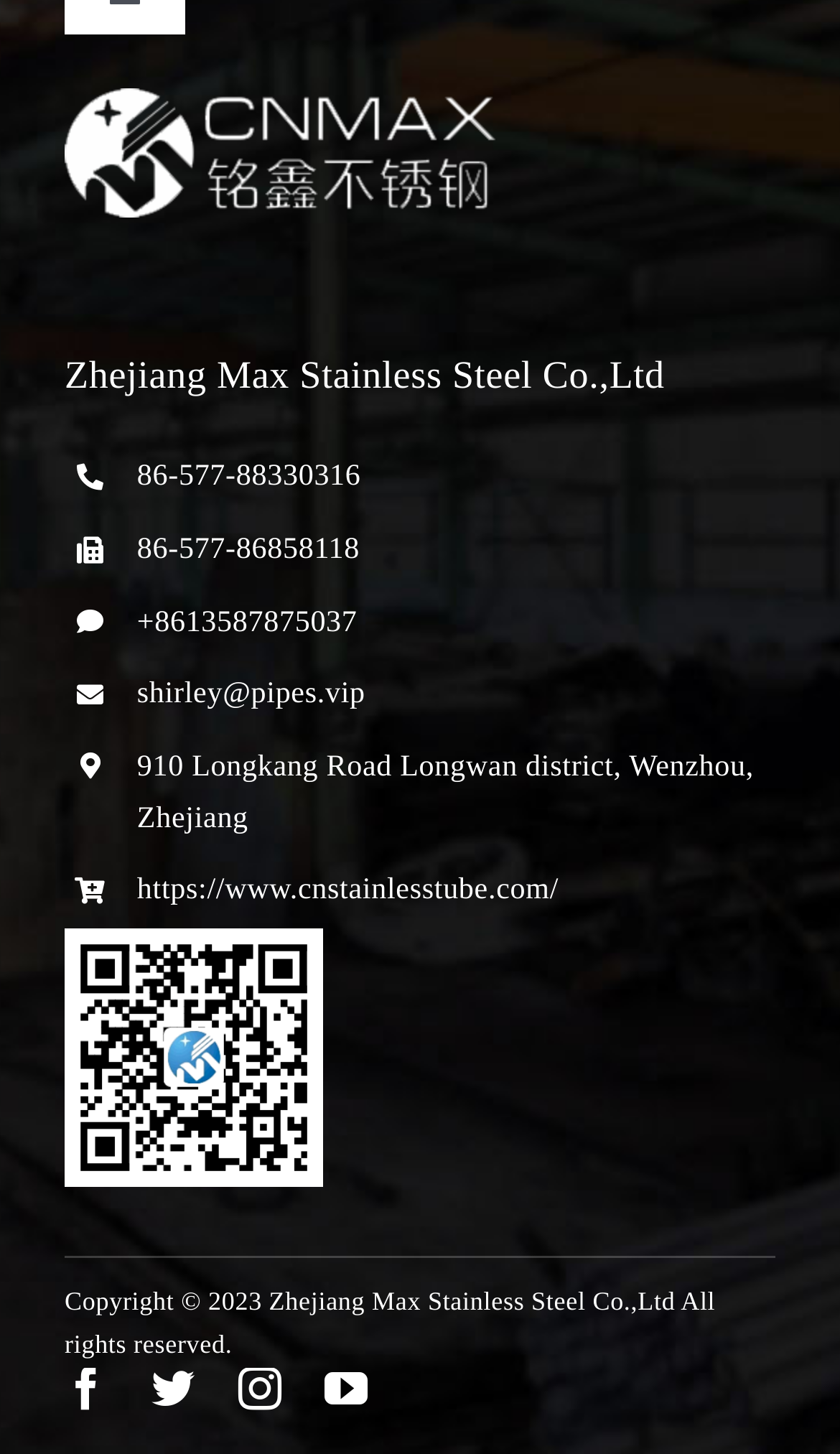Extract the bounding box coordinates for the described element: "aria-label="facebook" title="Facebook"". The coordinates should be represented as four float numbers between 0 and 1: [left, top, right, bottom].

[0.077, 0.941, 0.129, 0.97]